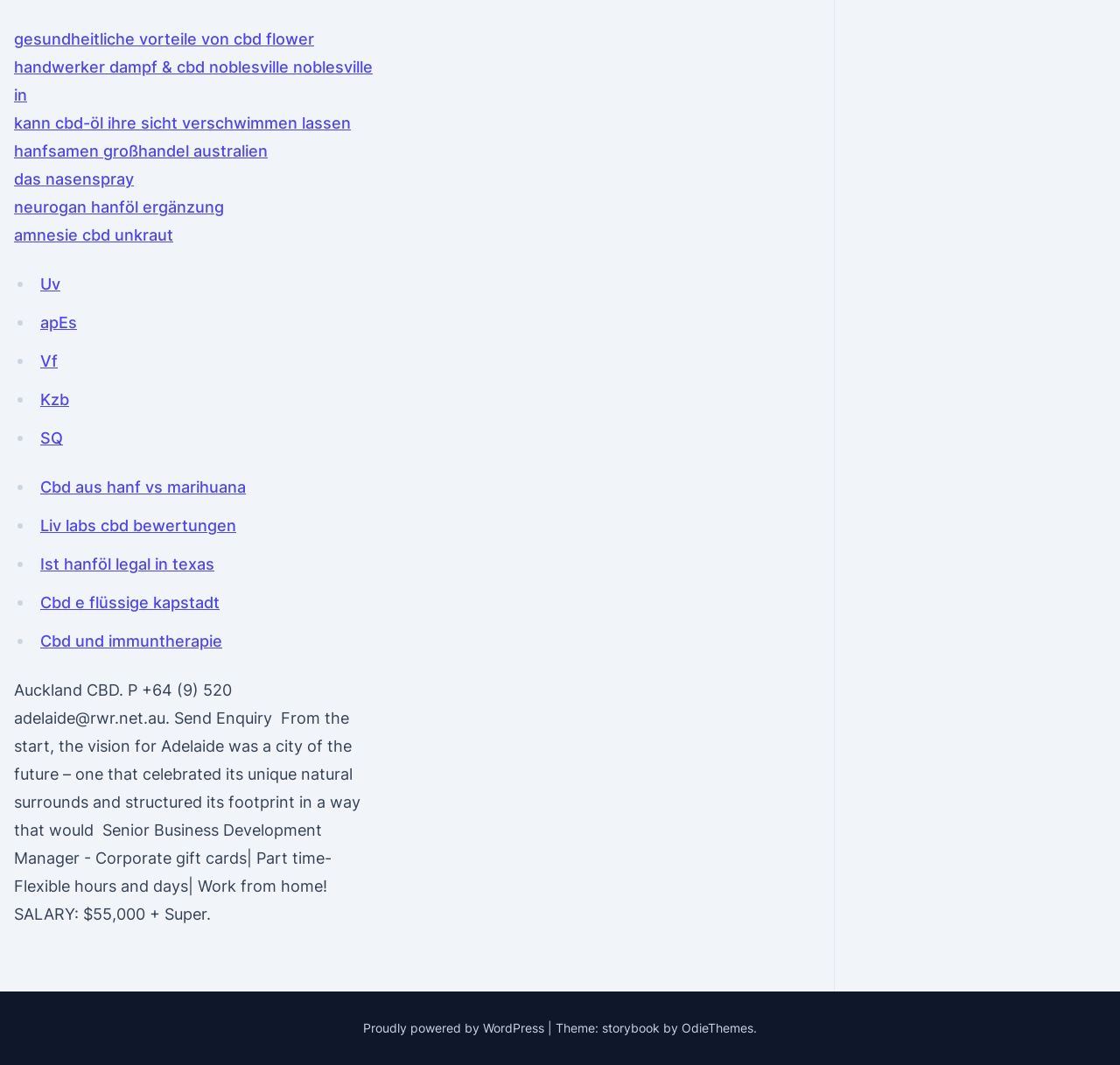Identify the bounding box coordinates of the clickable region required to complete the instruction: "go to the 'VS Code - OSS' page". The coordinates should be given as four float numbers within the range of 0 and 1, i.e., [left, top, right, bottom].

None